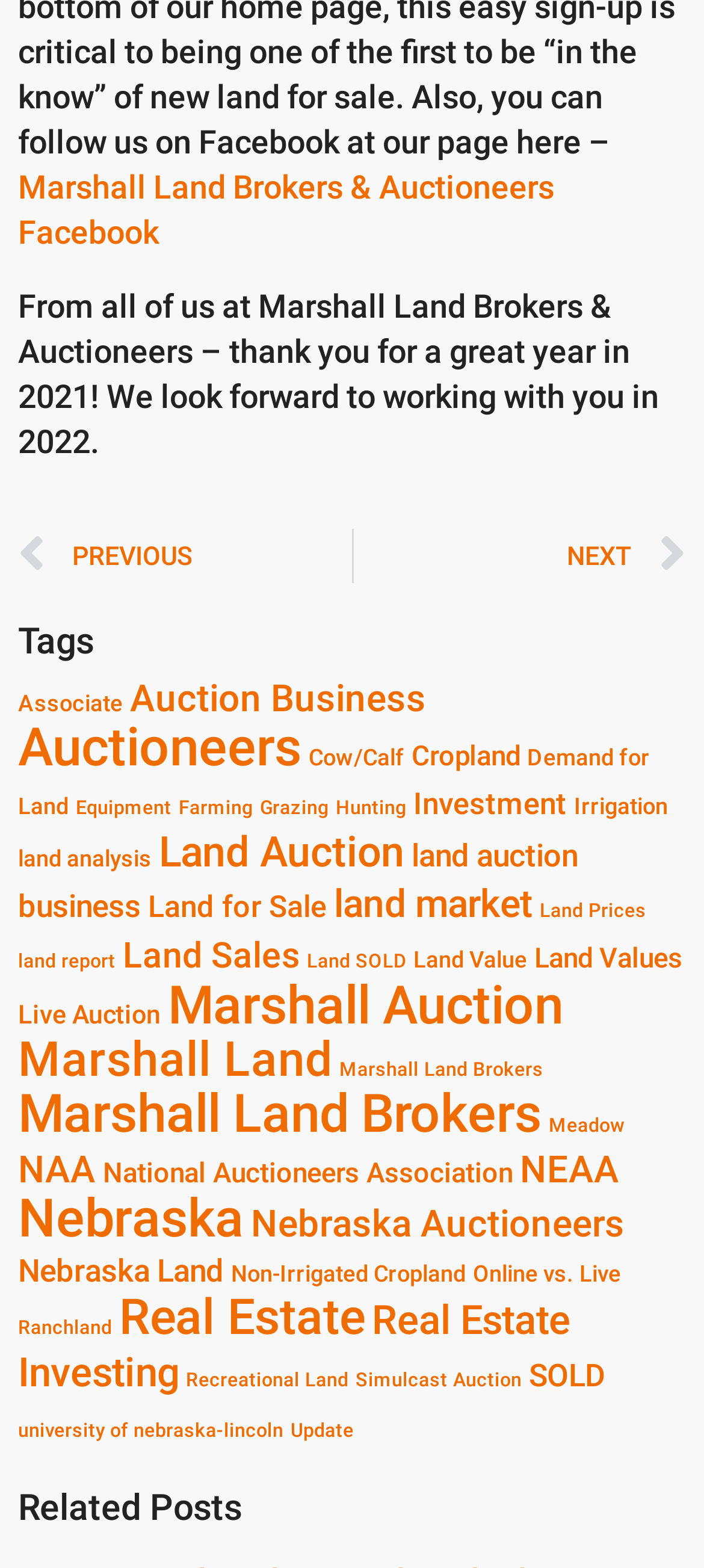Can you find the bounding box coordinates of the area I should click to execute the following instruction: "View the 'Auction Business' category"?

[0.185, 0.432, 0.605, 0.459]